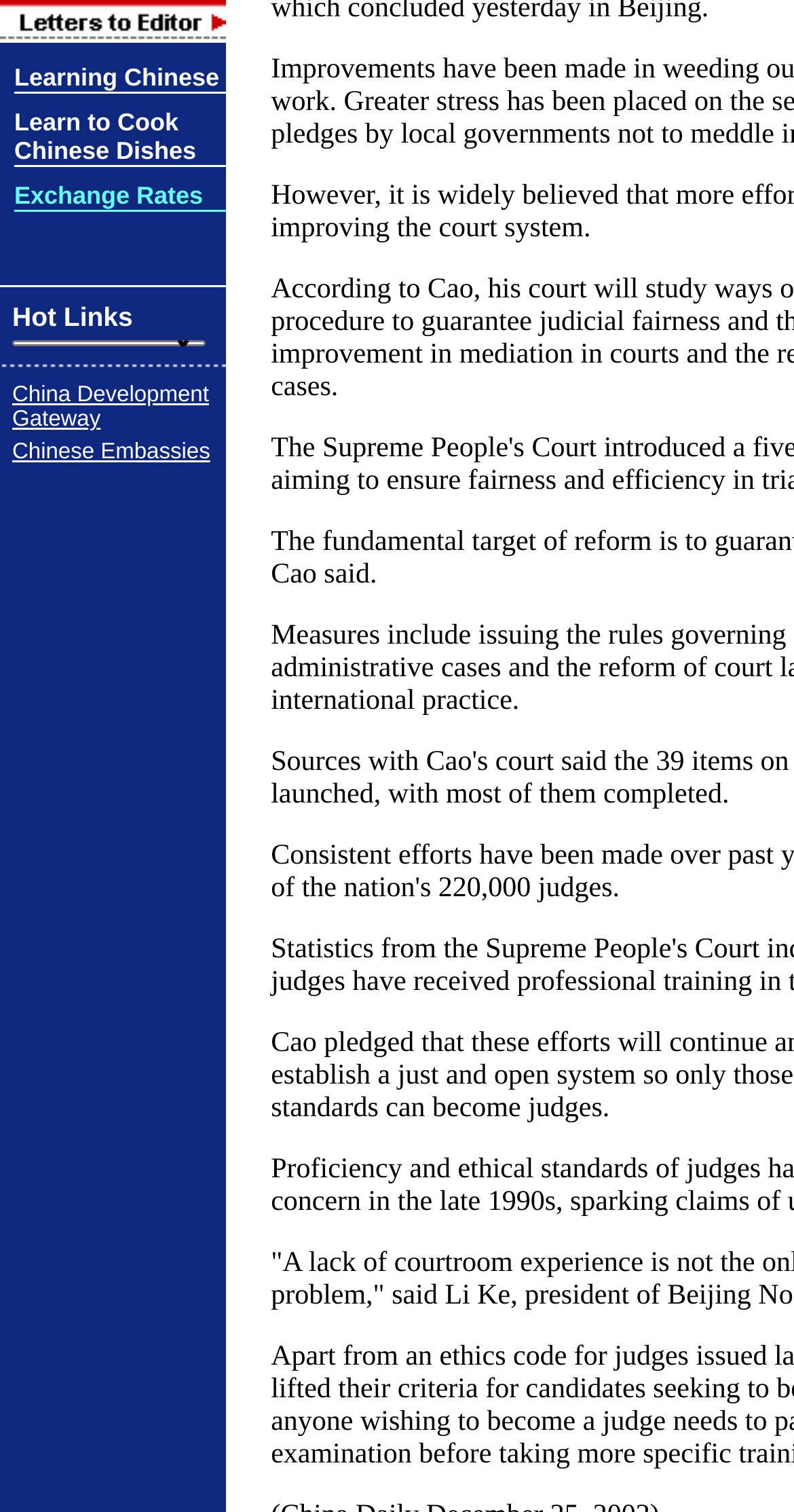Predict the bounding box for the UI component with the following description: "China Development Gateway".

[0.015, 0.253, 0.263, 0.286]